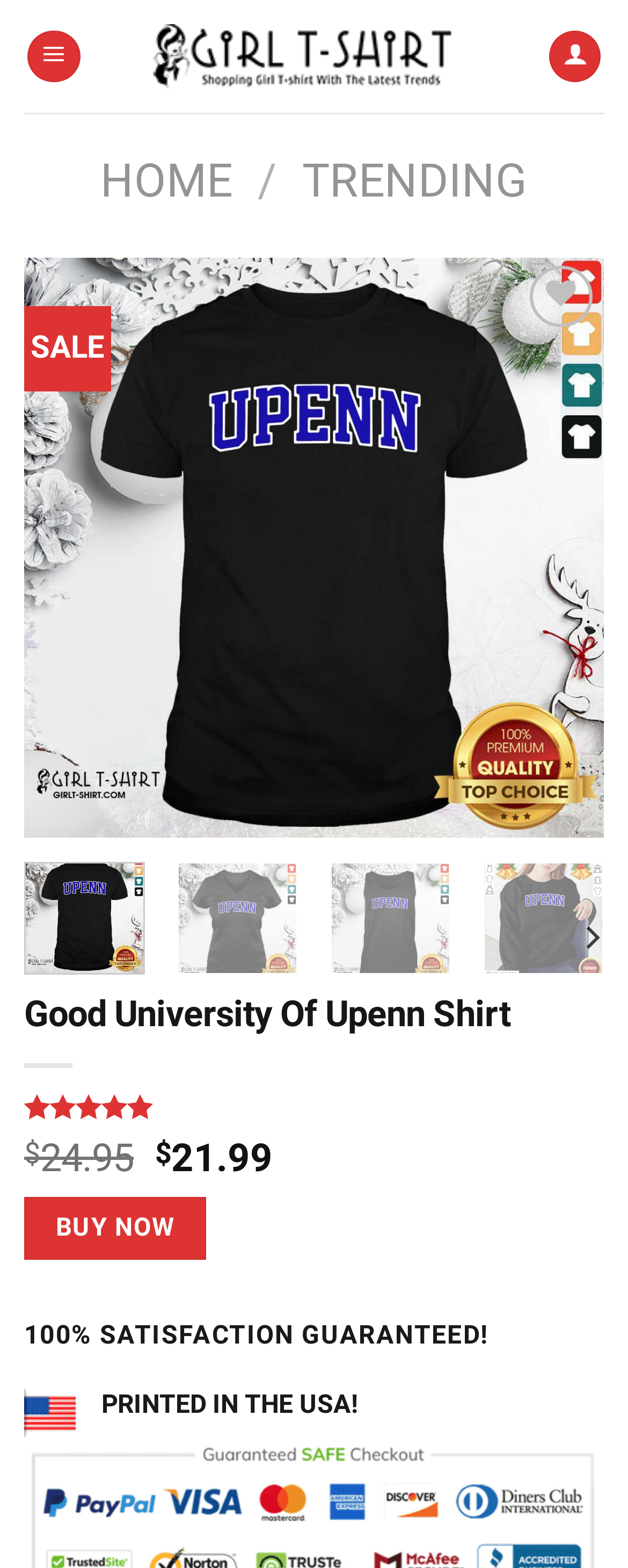Please find the bounding box coordinates of the section that needs to be clicked to achieve this instruction: "Click the 'BUY NOW' button".

[0.038, 0.763, 0.329, 0.804]